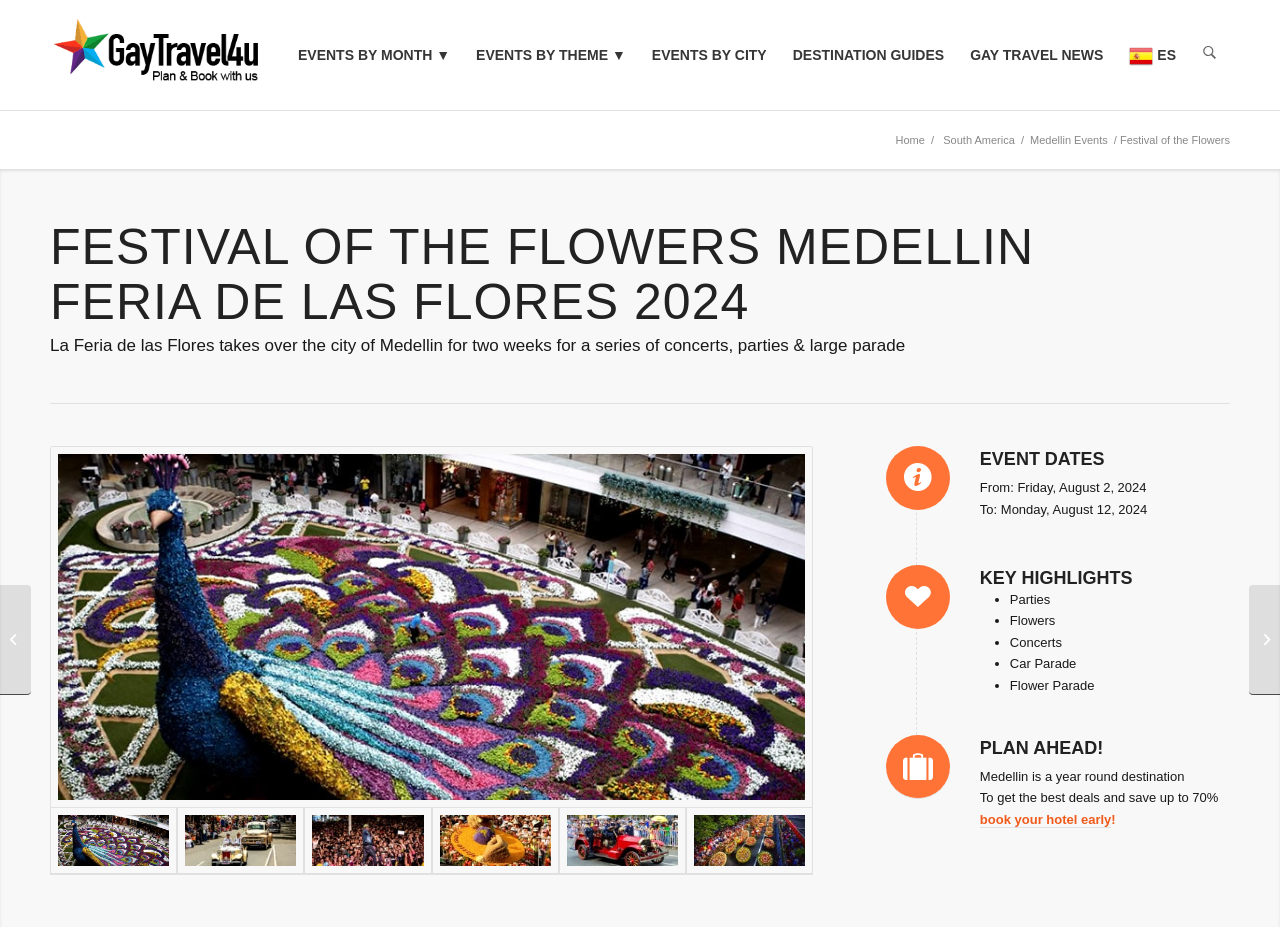Locate the bounding box coordinates of the clickable part needed for the task: "Search for something".

[0.929, 0.0, 0.961, 0.119]